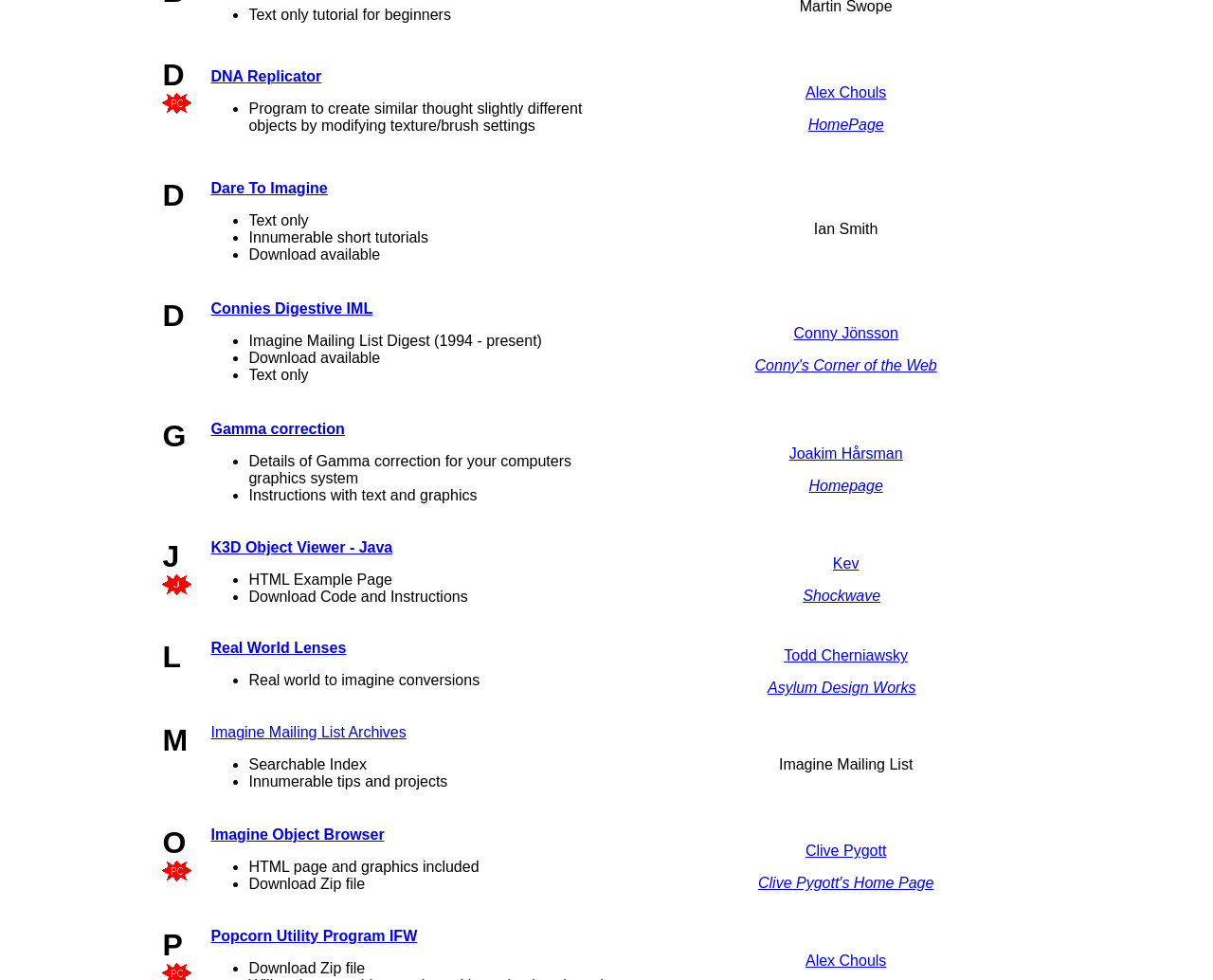For the given element description Comments feed, determine the bounding box coordinates of the UI element. The coordinates should follow the format (top-left x, top-left y, bottom-right x, bottom-right y) and be within the range of 0 to 1.

None